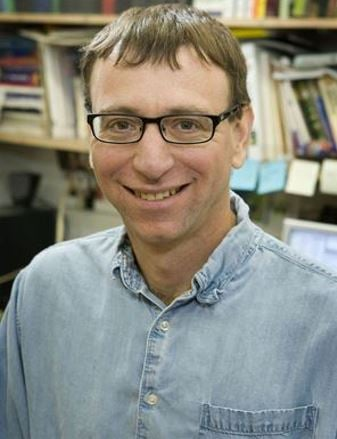Respond with a single word or phrase:
What is the focus of Prof. Blumstein's research?

Animal behavior and human interaction